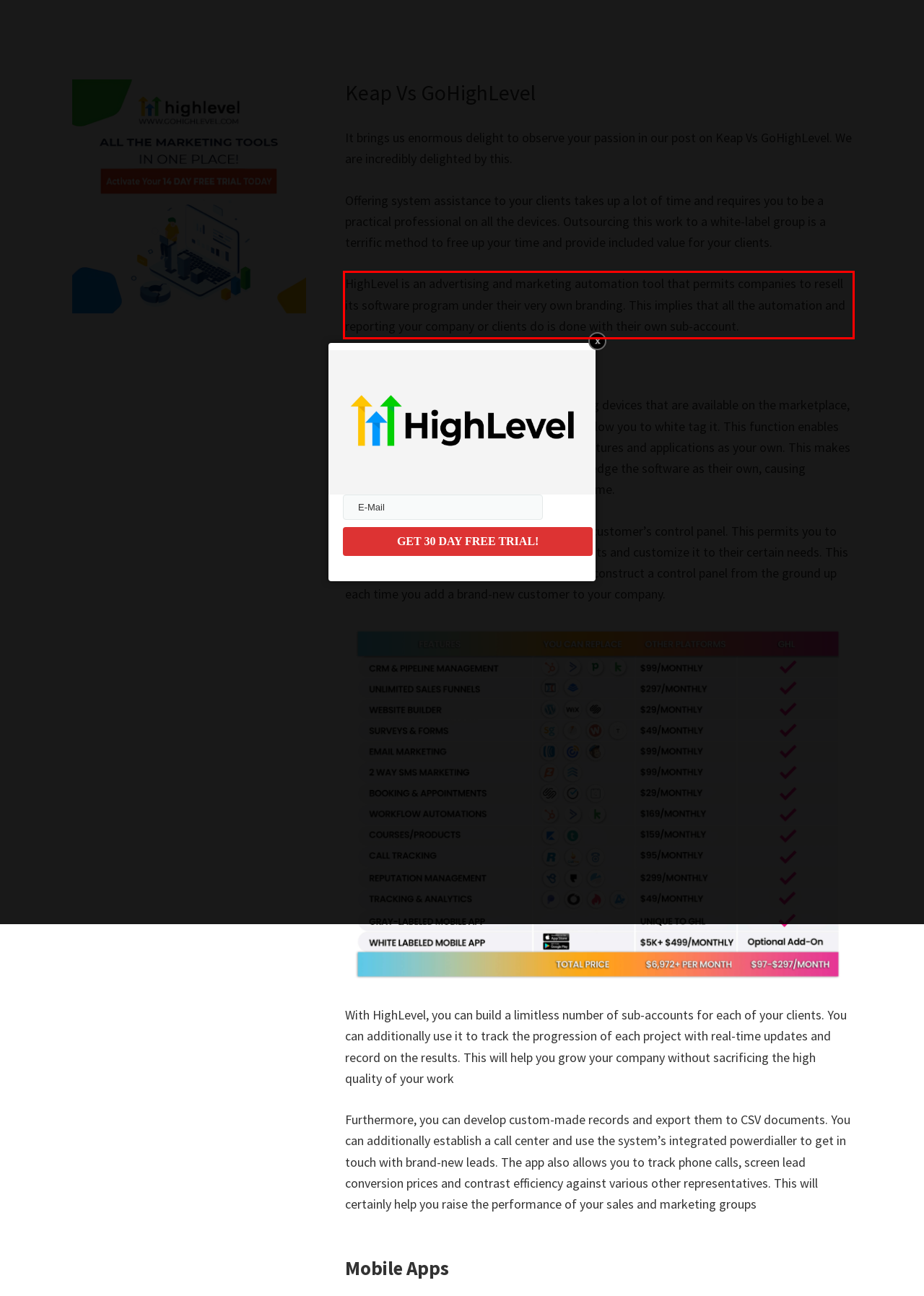Given a screenshot of a webpage with a red bounding box, please identify and retrieve the text inside the red rectangle.

HighLevel is an advertising and marketing automation tool that permits companies to resell its software program under their very own branding. This implies that all the automation and reporting your company or clients do is done with their own sub-account.